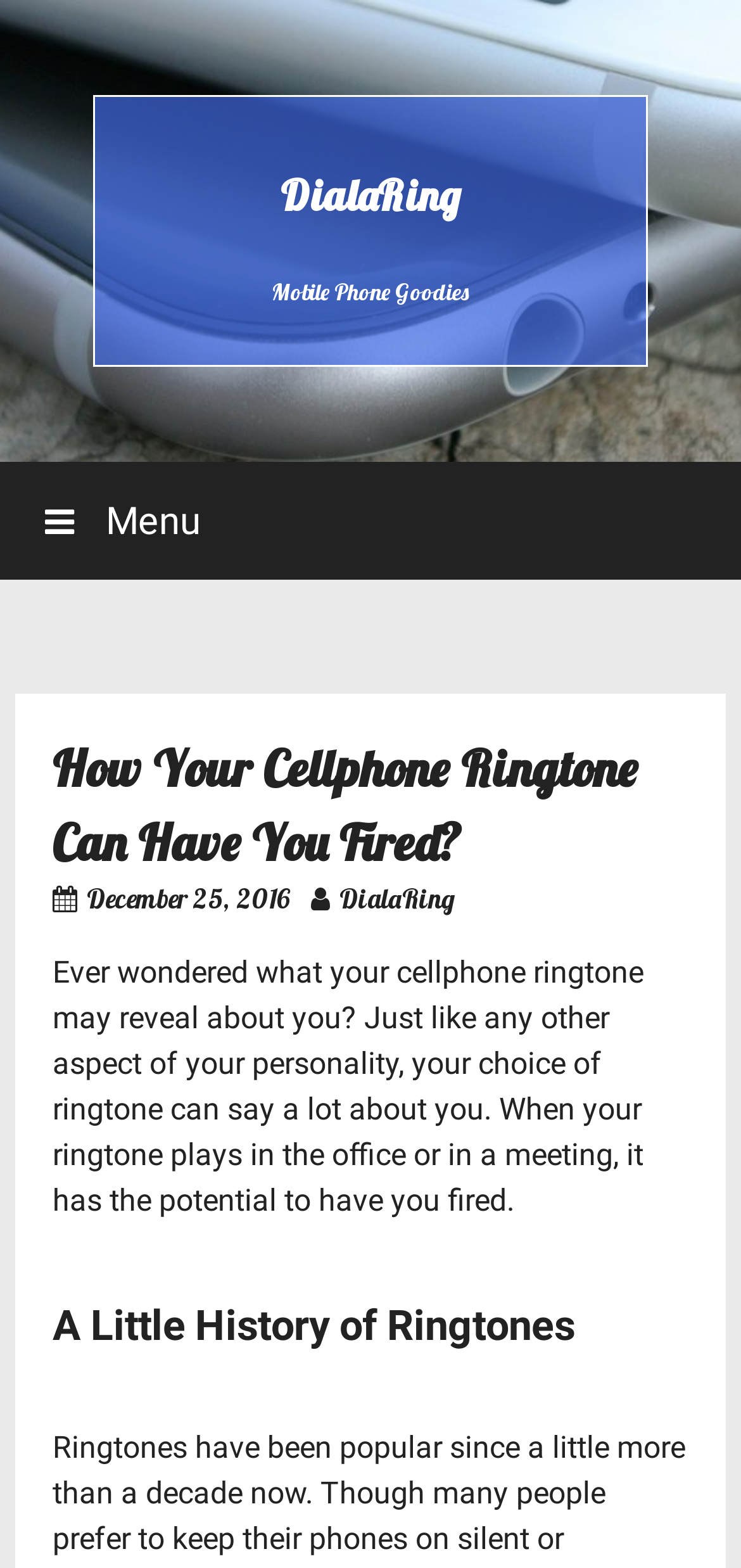Provide a comprehensive caption for the webpage.

The webpage is about the significance of cellphone ringtones and their potential impact on one's personality and even career. At the top, there is a link to "DialaRing" and a static text "Mobile Phone Goodies". On the top-left corner, there is a button with a menu icon, which expands to reveal a primary menu.

Below the menu button, there is a header section with a heading "How Your Cellphone Ringtone Can Have You Fired?" followed by a link to the date "December 25, 2016" and another link to "DialaRing". A paragraph of text explains how one's ringtone can reveal aspects of their personality and potentially lead to trouble in the office or meetings.

Further down, there is a heading "A Little History of Ringtones". On the right side of the page, there is a navigation section labeled "Posts" with a heading "Post navigation" and two links to related articles: "Types of Least Favorite Cellphone Ringtones" and "6 Cool Android Apps to Personalize Cellphone Ringtones".

Below the navigation section, there is an image, and a heading "DialaRing" is placed on the right side of the page. Finally, there is a block of text that appears to be a personal statement from the author, discussing their passion for exploring various cellphone ringtones.